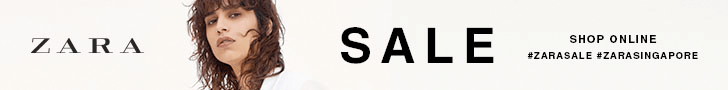What is the suggested method of shopping?
Look at the image and answer the question with a single word or phrase.

Online